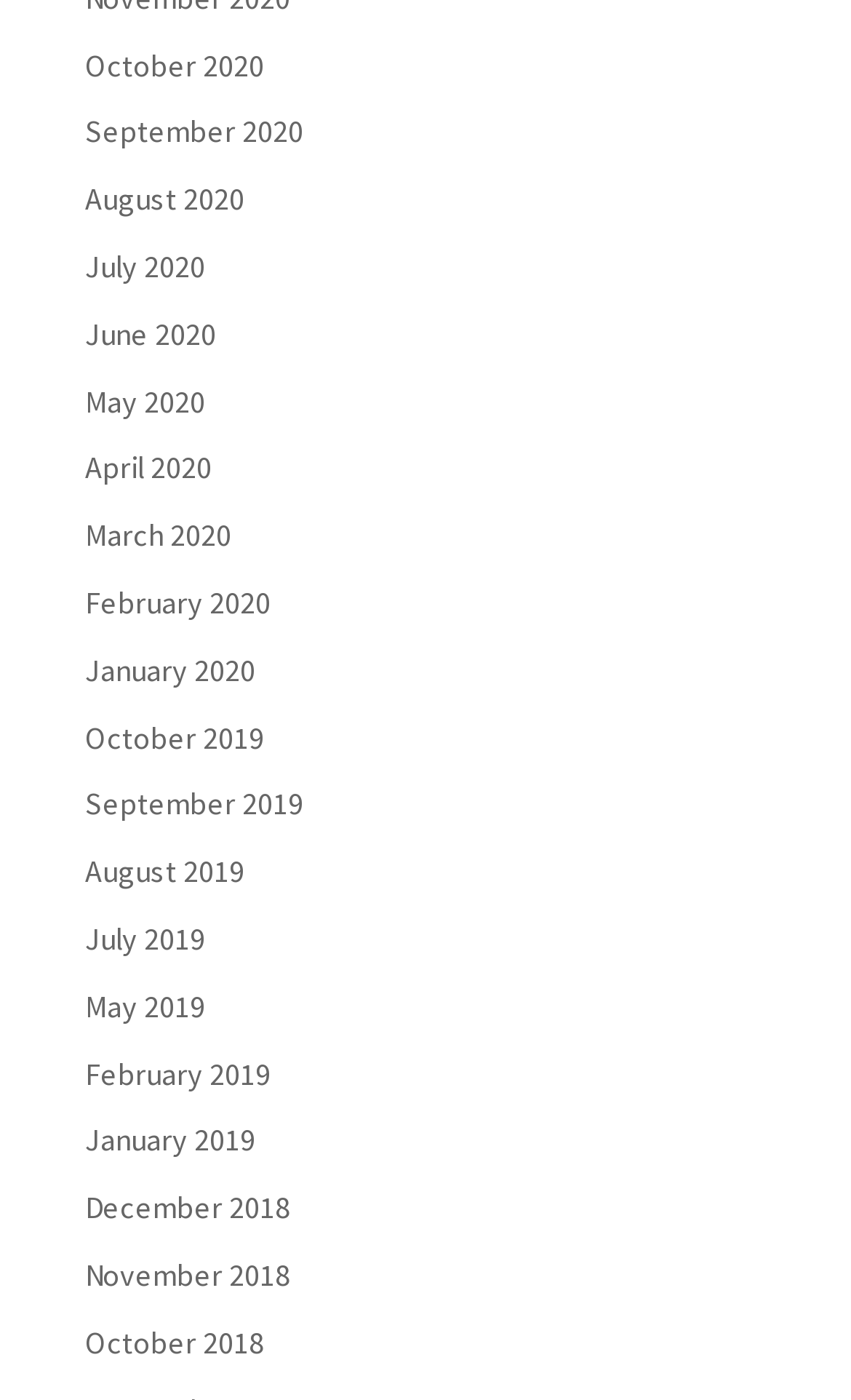Identify the bounding box coordinates for the region to click in order to carry out this instruction: "go to September 2020". Provide the coordinates using four float numbers between 0 and 1, formatted as [left, top, right, bottom].

[0.1, 0.08, 0.356, 0.108]